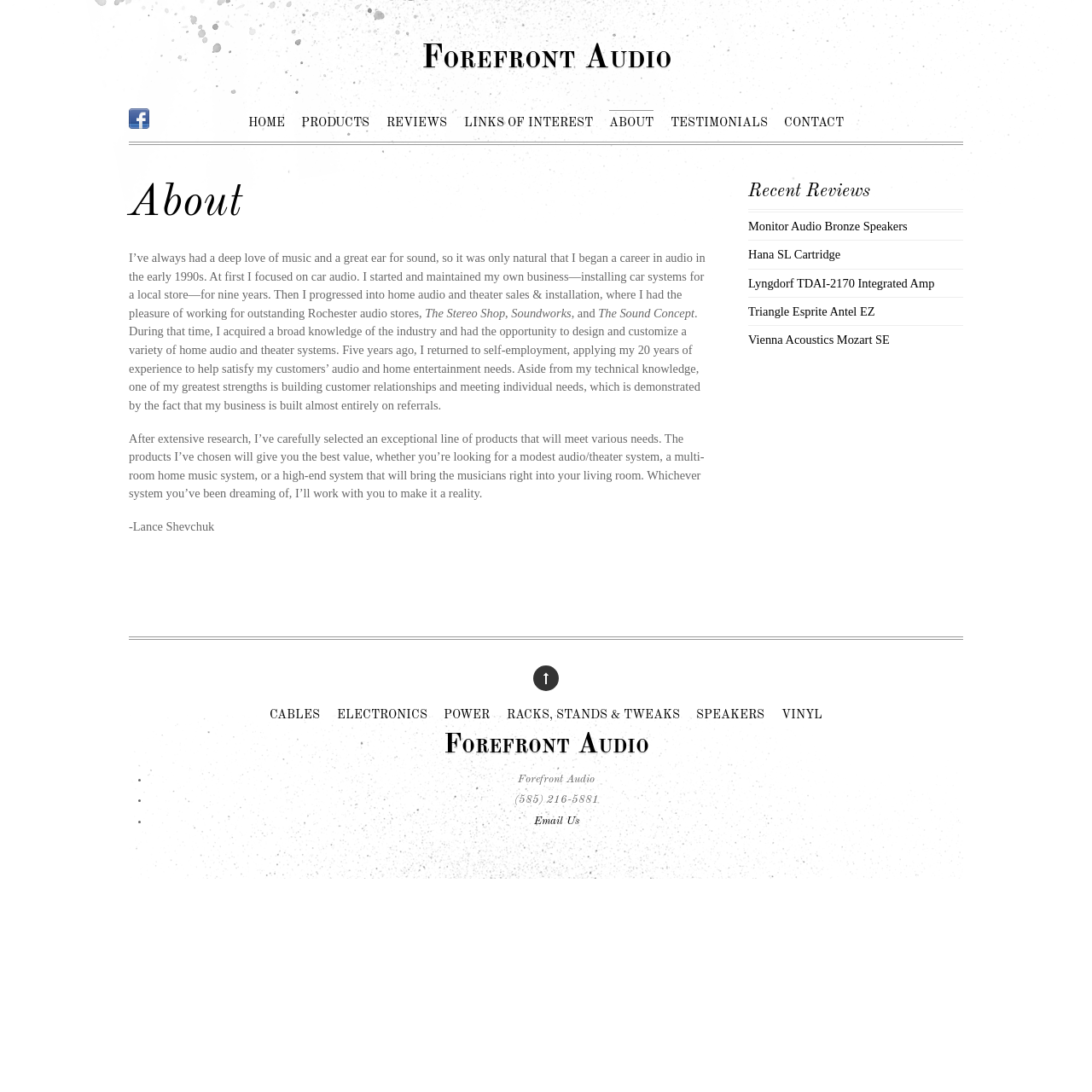Please identify the coordinates of the bounding box that should be clicked to fulfill this instruction: "Contact via email".

[0.489, 0.747, 0.53, 0.757]